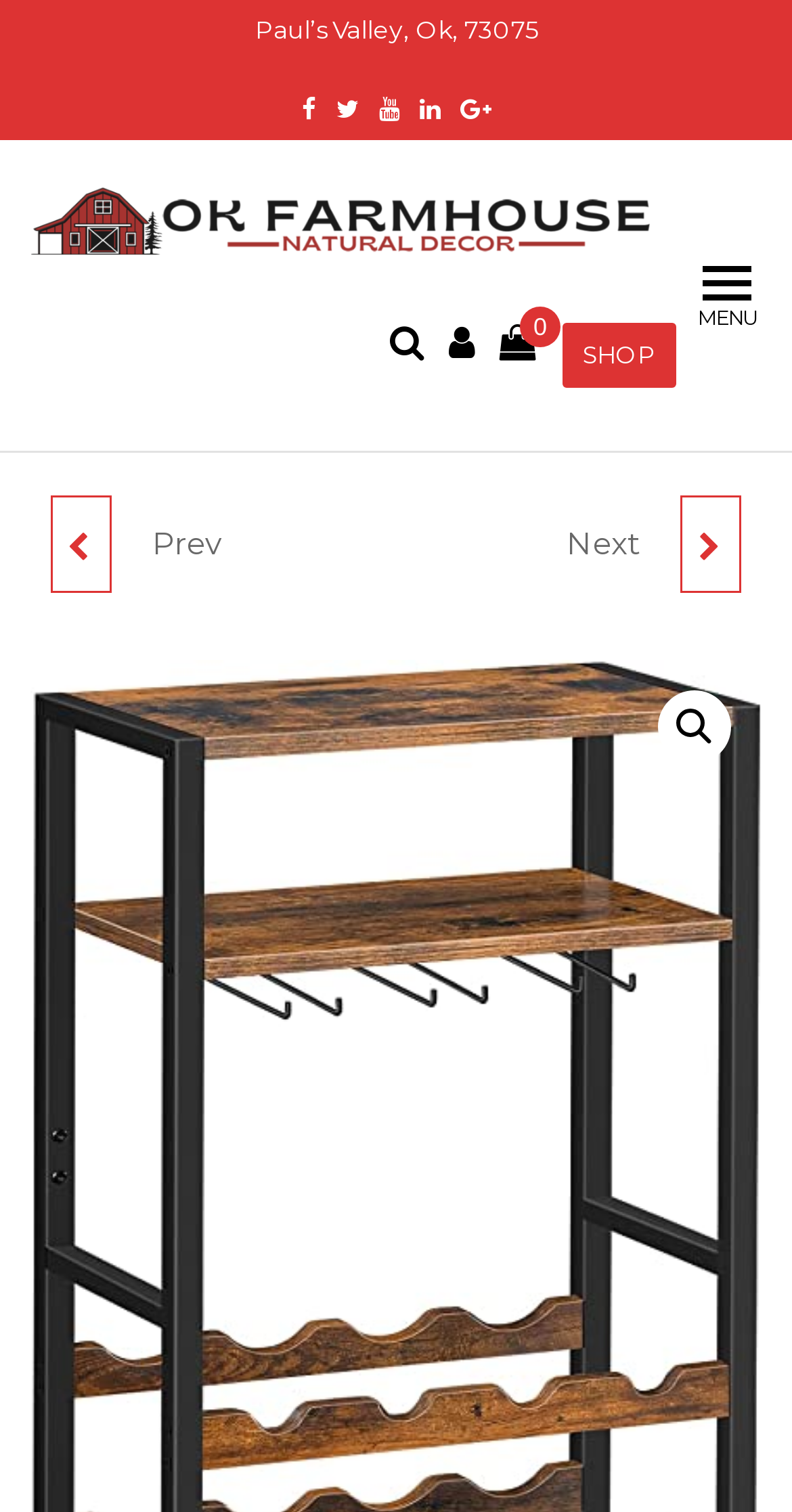Please provide a one-word or phrase answer to the question: 
What is the location of the seller?

Paul’s Valley, Ok, 73075